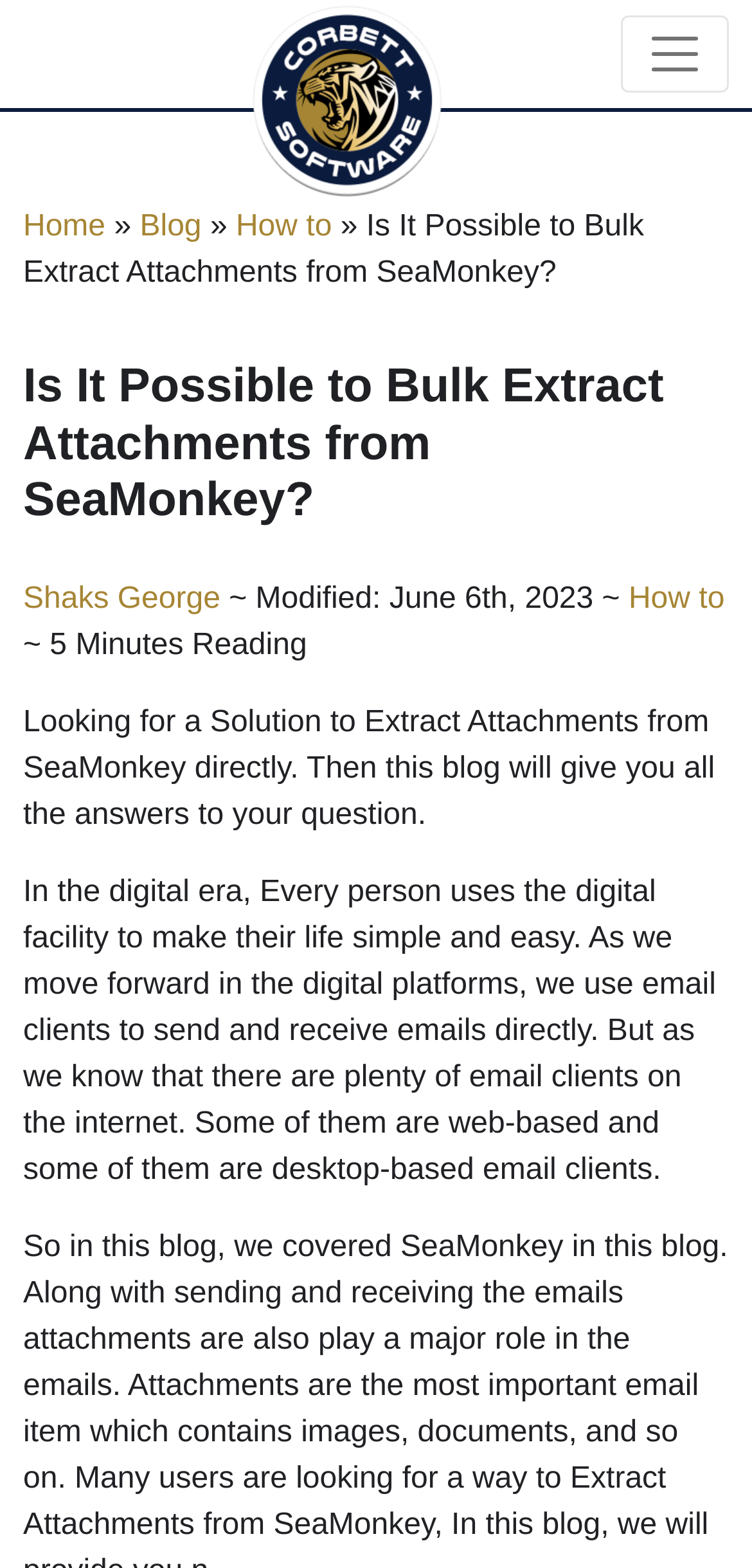Please examine the image and answer the question with a detailed explanation:
How long does it take to read the article?

The reading time can be found in the section below the main heading, where it says '~ 5 Minutes Reading'.